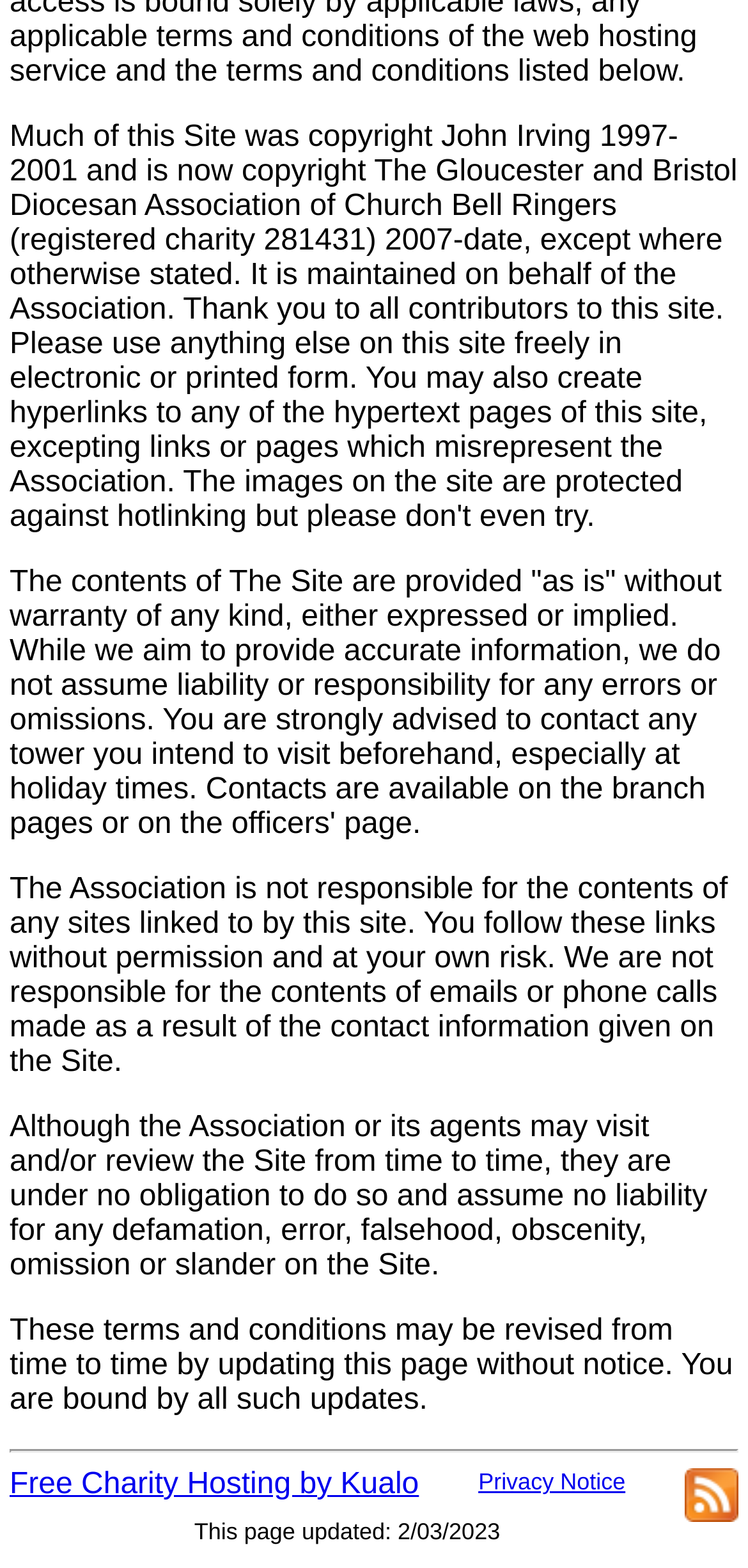How often are the terms and conditions updated?
With the help of the image, please provide a detailed response to the question.

The static text on the webpage states that the terms and conditions may be revised from time to time by updating this page without notice, indicating that the updates are done periodically but without a fixed schedule.